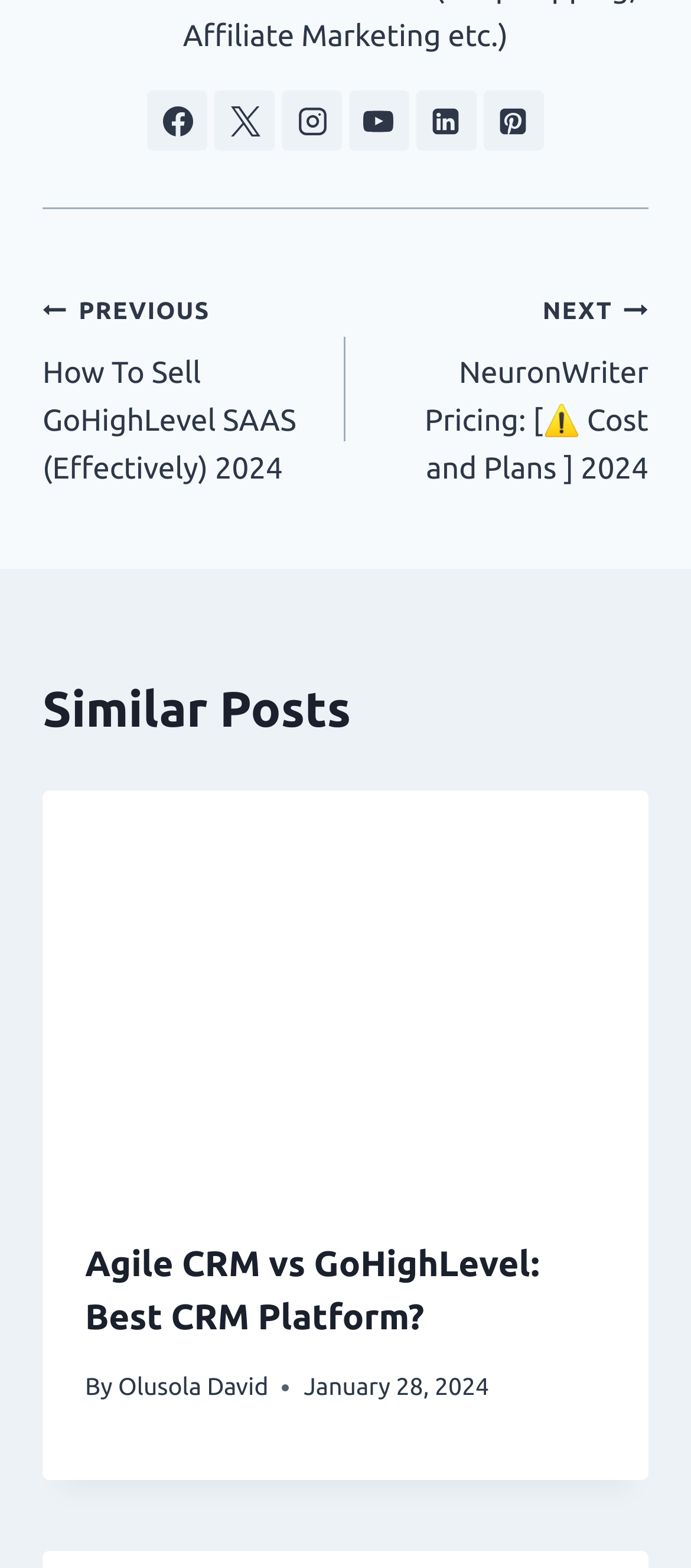Answer this question in one word or a short phrase: Who is the author of the article?

Olusola David